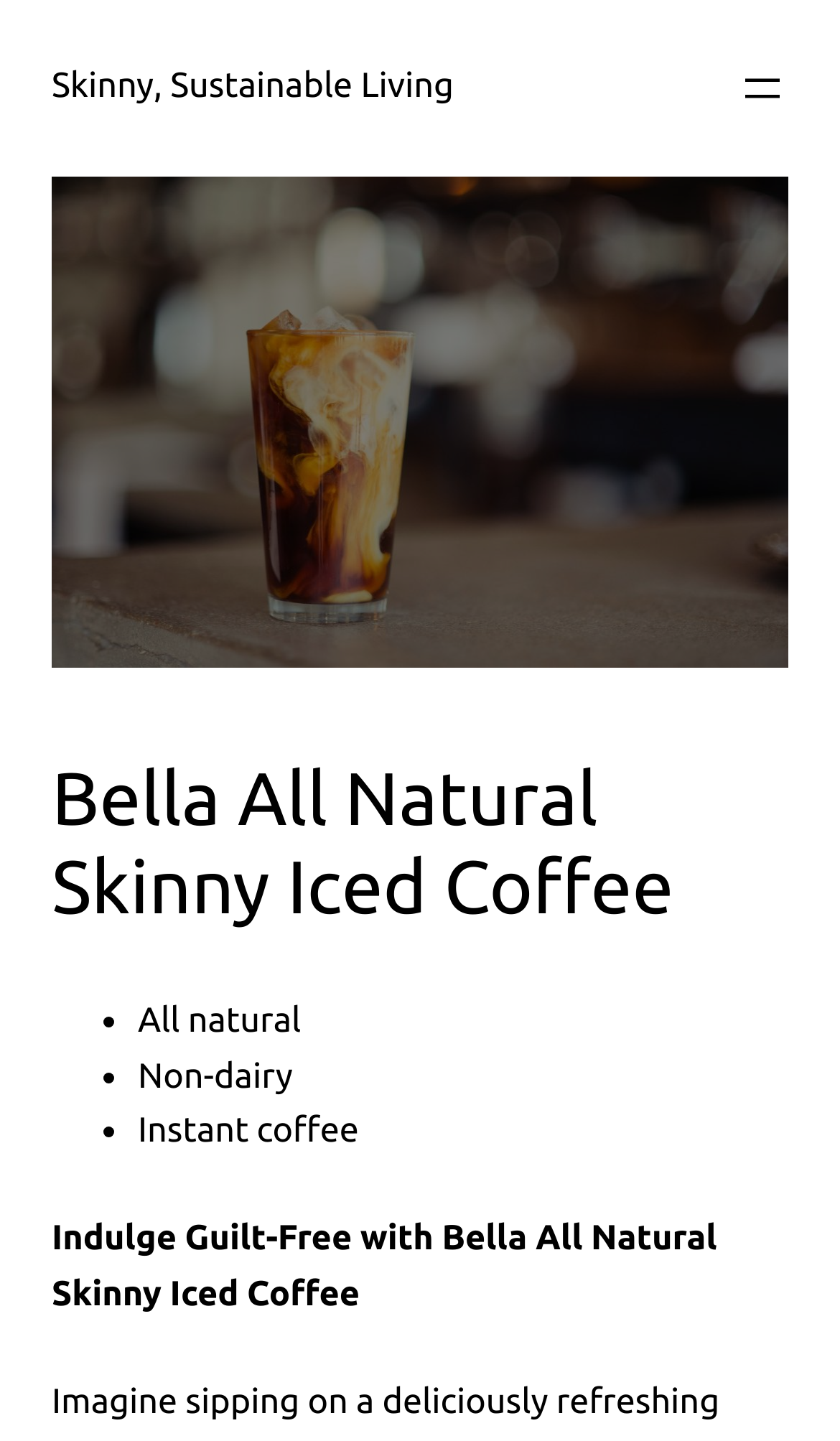Elaborate on the information and visuals displayed on the webpage.

The webpage is about Bella All Natural Skinny Iced Coffee, a product that promotes skinny and sustainable living. At the top-left corner, there is a link with the text "Skinny, Sustainable Living". 

To the top-right corner, there is a navigation section with a button labeled "Open menu" that has a popup dialog. Below the navigation section, there is a large figure that spans across the page, taking up most of the width. 

Above the figure, there is a heading that reads "Bella All Natural Skinny Iced Coffee". Below the figure, there are three bullet points with short descriptions: "All natural", "Non-dairy", and "Instant coffee". 

Further down the page, there is a paragraph of text that reads "Indulge Guilt-Free with Bella All Natural Skinny Iced Coffee". This text is centered on the page and takes up a significant amount of vertical space.